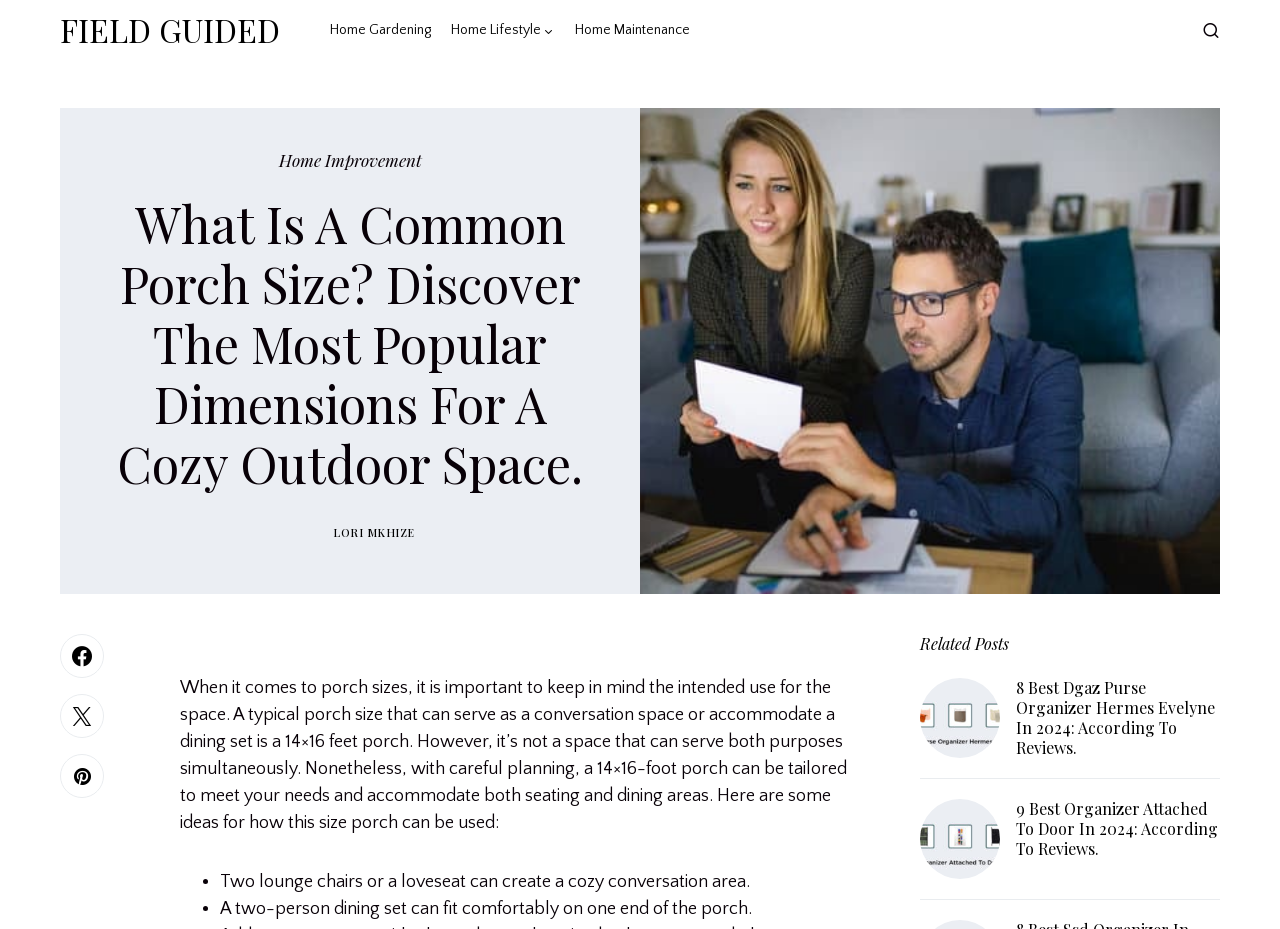How many lounge chairs can fit in a cozy conversation area?
Please look at the screenshot and answer in one word or a short phrase.

Two